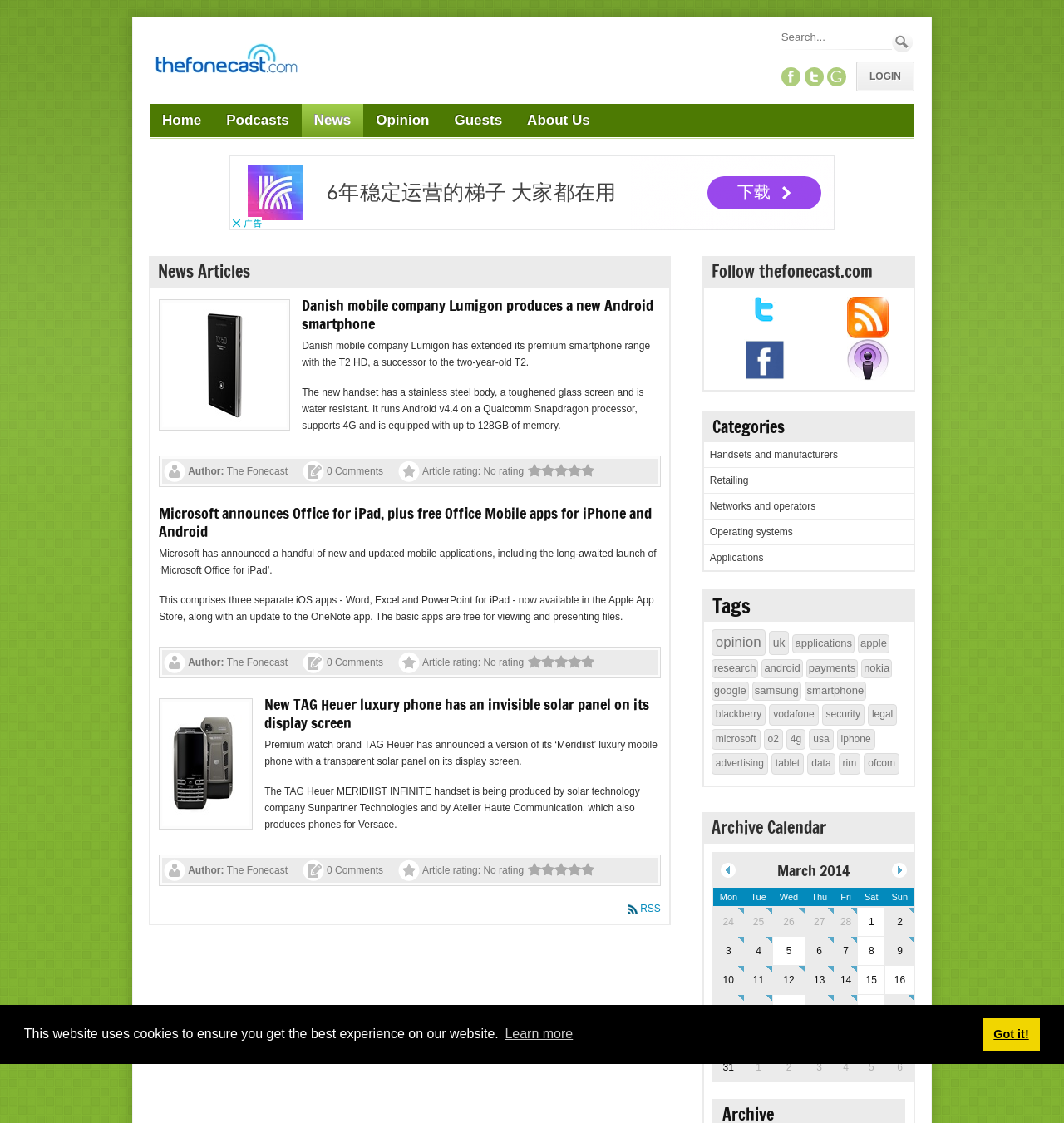Locate the bounding box coordinates of the element that needs to be clicked to carry out the instruction: "Log in to the website". The coordinates should be given as four float numbers ranging from 0 to 1, i.e., [left, top, right, bottom].

[0.806, 0.056, 0.858, 0.08]